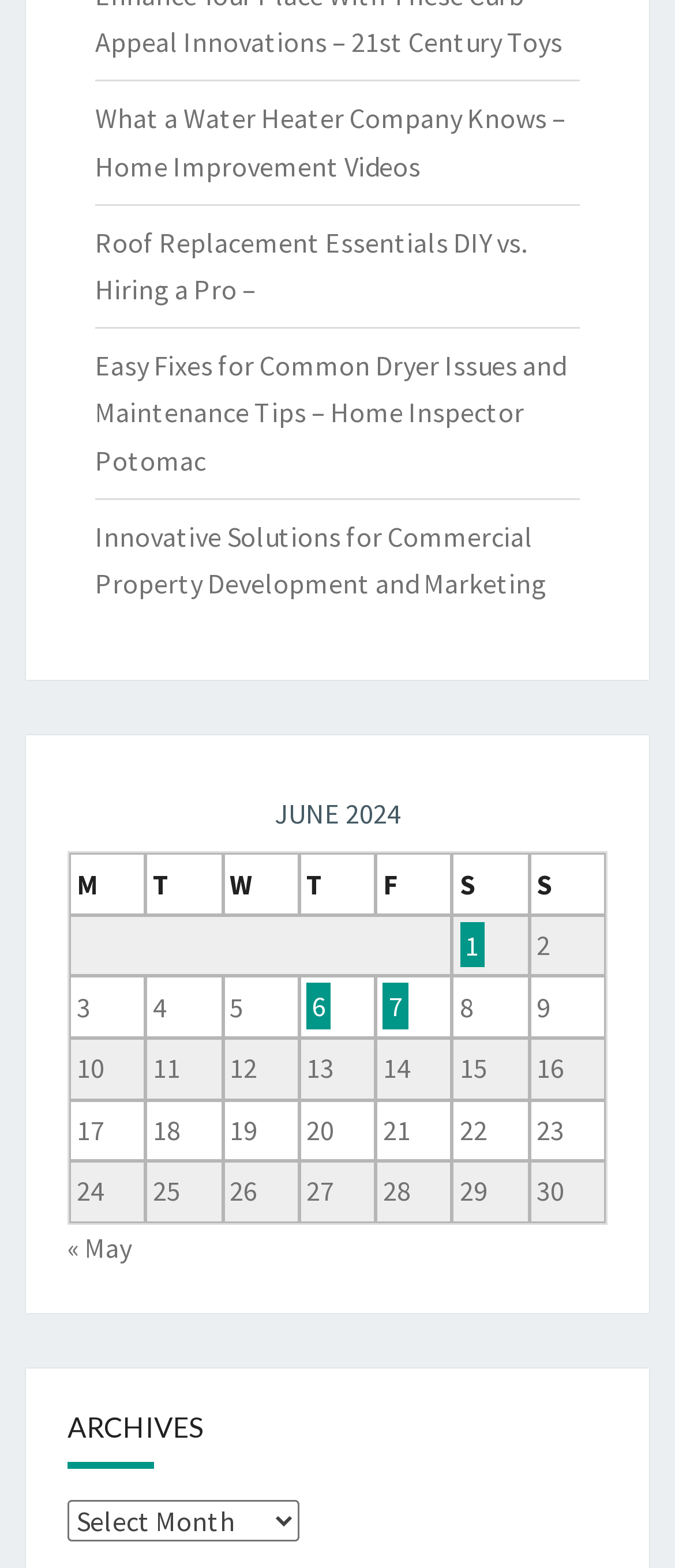Please give the bounding box coordinates of the area that should be clicked to fulfill the following instruction: "View posts published on June 1, 2024". The coordinates should be in the format of four float numbers from 0 to 1, i.e., [left, top, right, bottom].

[0.681, 0.588, 0.718, 0.617]